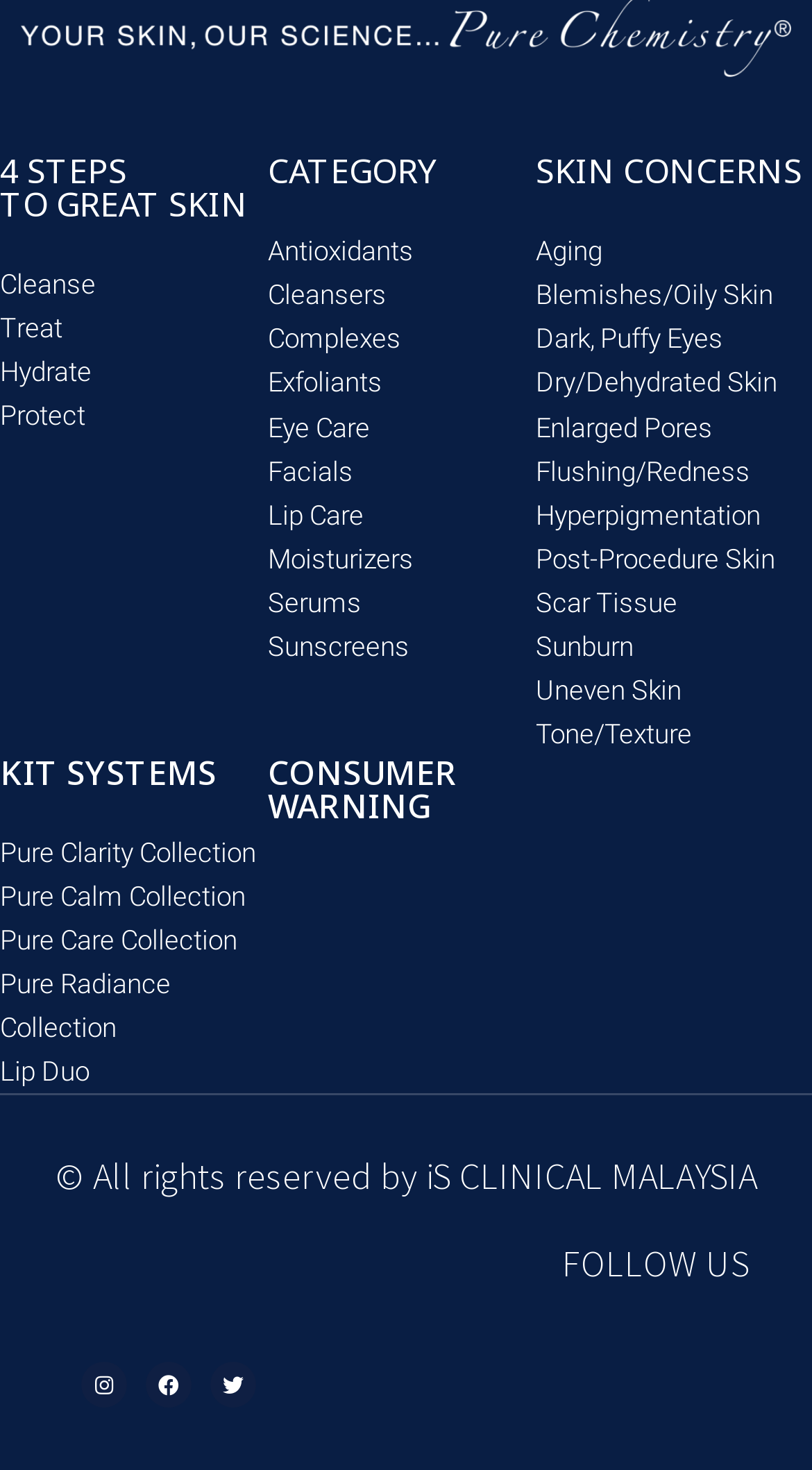How many social media platforms are listed? Based on the screenshot, please respond with a single word or phrase.

3